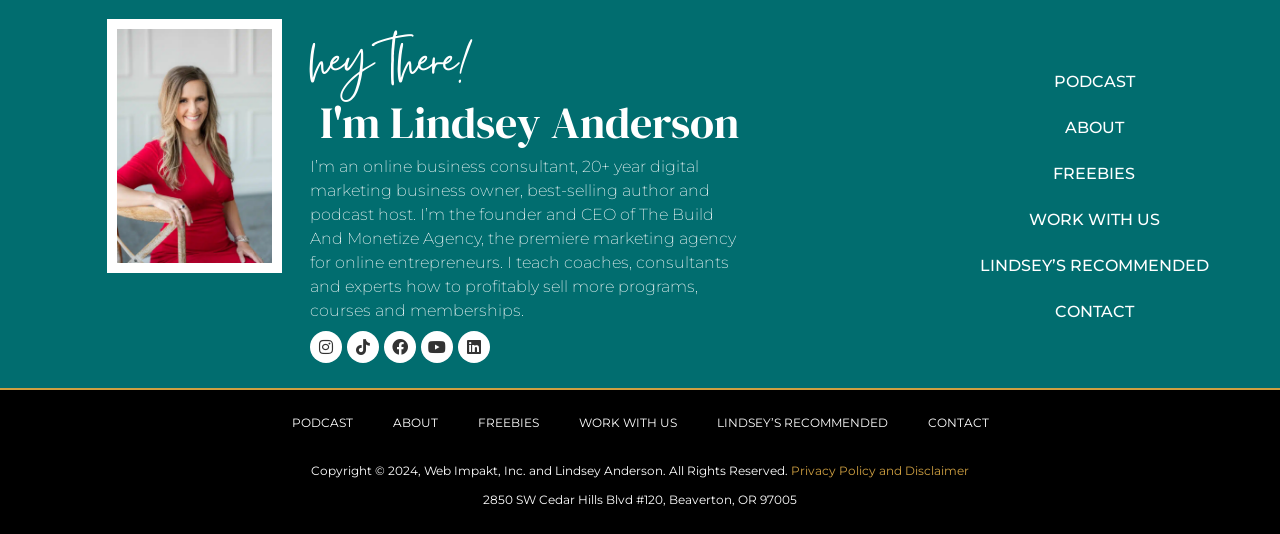Respond to the following question using a concise word or phrase: 
What is Lindsey Anderson's profession?

Online business consultant